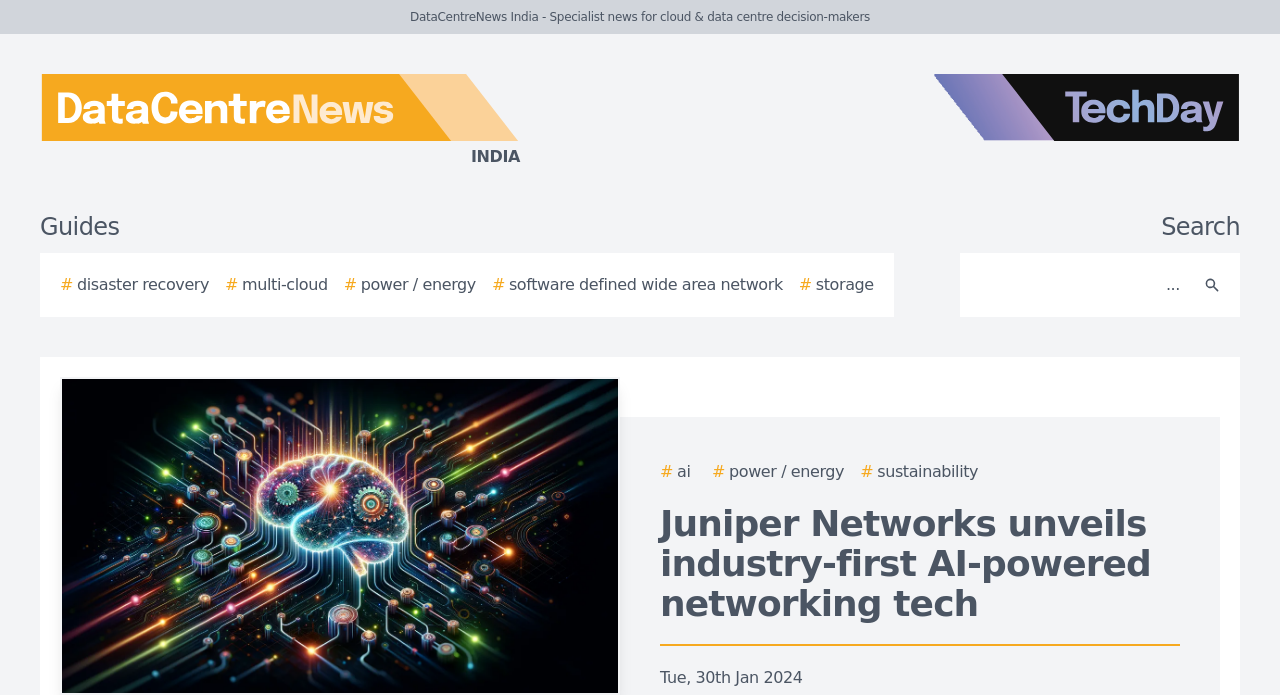Please provide the bounding box coordinate of the region that matches the element description: # disaster recovery. Coordinates should be in the format (top-left x, top-left y, bottom-right x, bottom-right y) and all values should be between 0 and 1.

[0.047, 0.393, 0.163, 0.427]